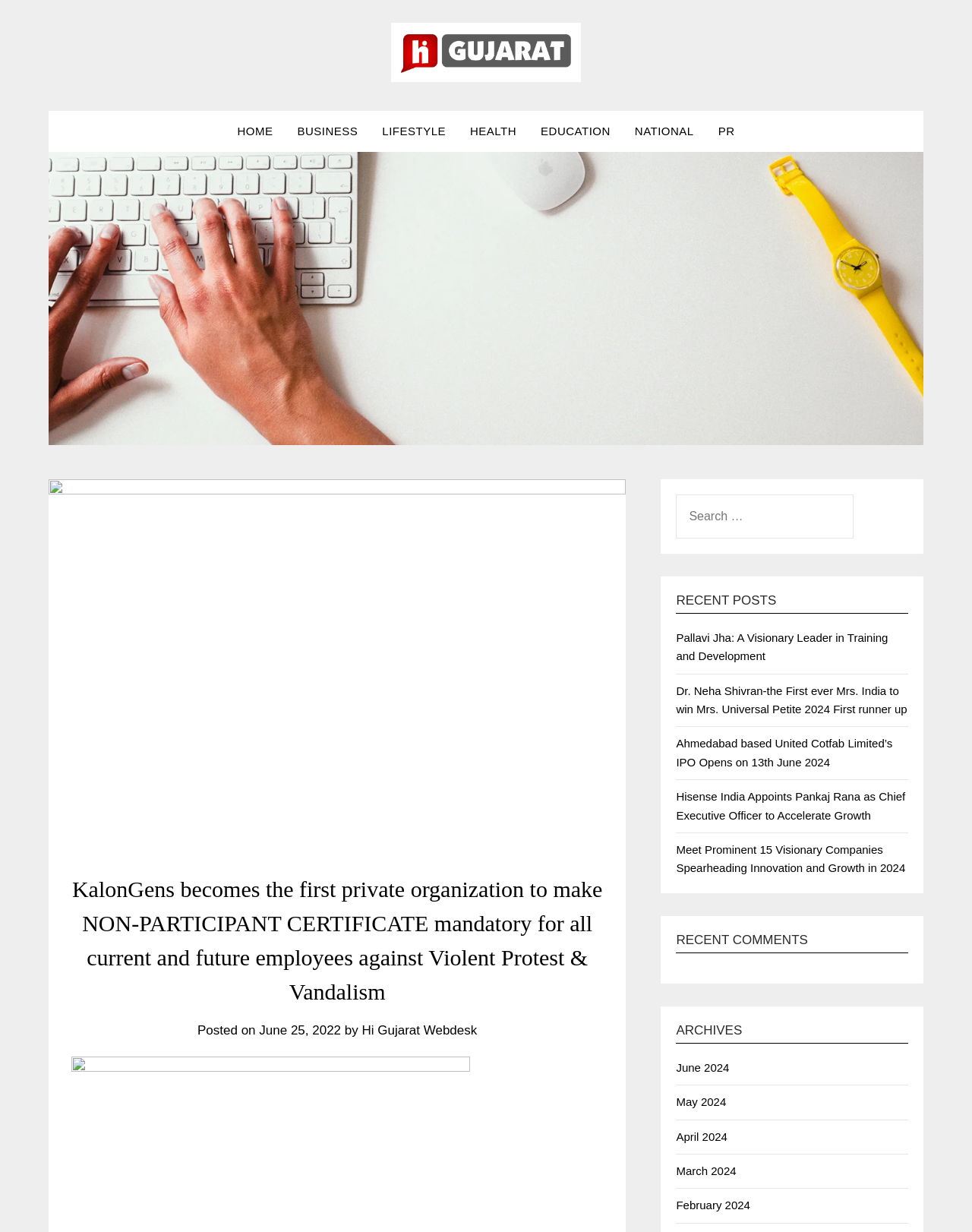Please provide a comprehensive answer to the question based on the screenshot: What is the category of the second menu item?

I looked at the navigation menu and found that the second item is 'BUSINESS', which is a link with a bounding box coordinate of [0.293, 0.09, 0.381, 0.123].